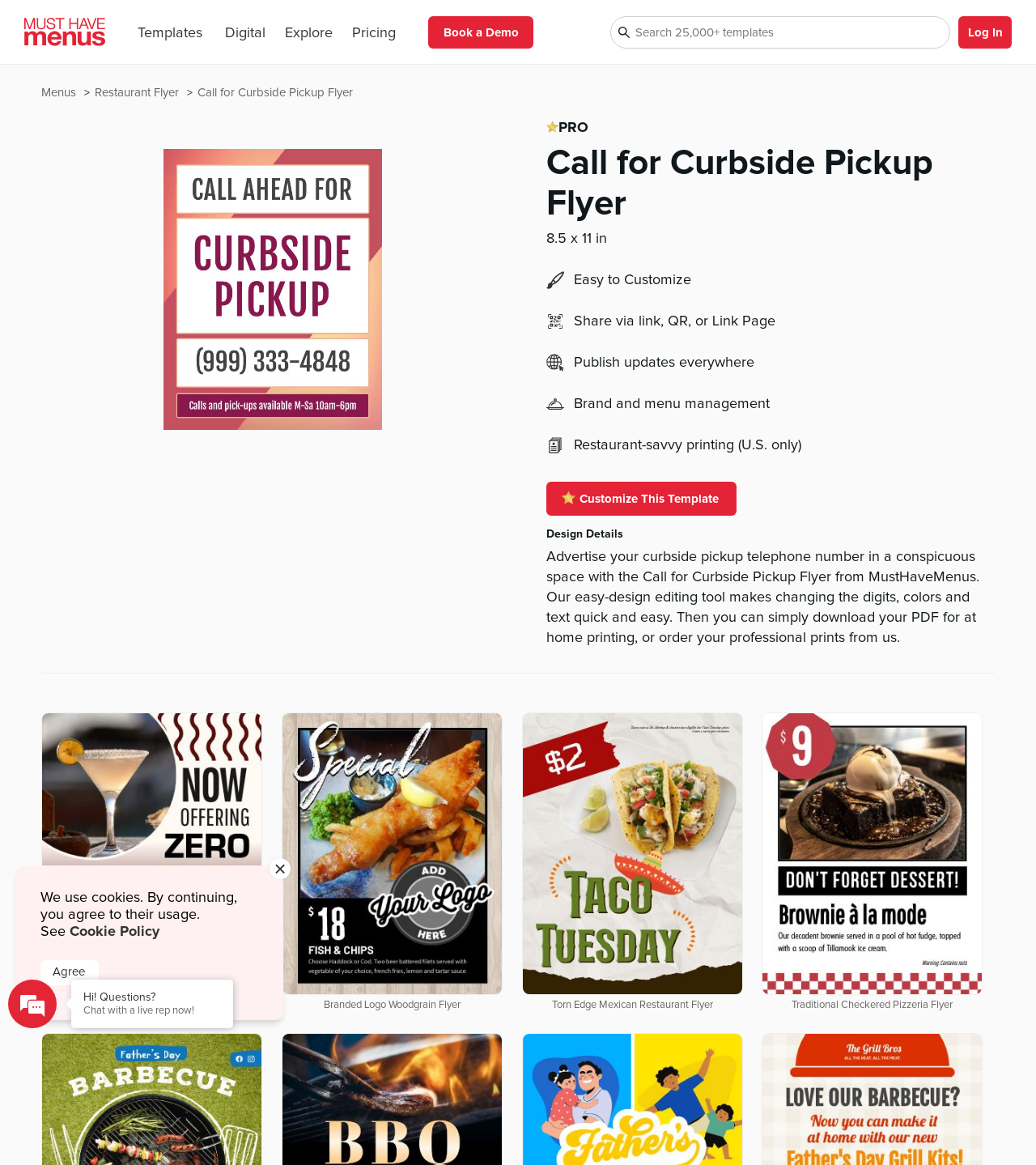Produce an extensive caption that describes everything on the webpage.

This webpage is a template design page for creating a flyer, specifically the "Call for Curbside Pickup Flyer" template. At the top, there are several navigation buttons, including "Templates", "Digital", "Explore", and "Pricing", which are aligned horizontally. To the right of these buttons, there is a search bar with a placeholder text "Search 25,000+ templates". 

Below the navigation bar, there is a large header section that takes up most of the page. This section is divided into two parts. On the left, there is a preview image of the flyer template, along with a "PRO" icon and a heading that reads "Call for Curbside Pickup Flyer". On the right, there are several sections of text and icons that describe the features of the template, including "Easy to Customize", "Share via link, QR, or Link Page", "Publish updates everywhere", "Brand and menu management", and "Restaurant-savvy printing (U.S. only)". Each of these sections has a corresponding icon and a brief description.

Below the header section, there is a section titled "Design Details" that provides a longer description of the template, including its features and how to use it. 

To the right of the "Design Details" section, there are four template suggestions, each with a preview image and a "PRO" icon. These templates are "Branded Burgundy Cocktails Flyer", "Branded Logo Woodgrain Flyer", "Torn Edge Mexican Restaurant Flyer", and "Traditional Checkered Pizzeria Flyer".

At the bottom of the page, there is a cookie policy notification with a link to the "Cookie Policy" page, as well as a chat window with a live representative.